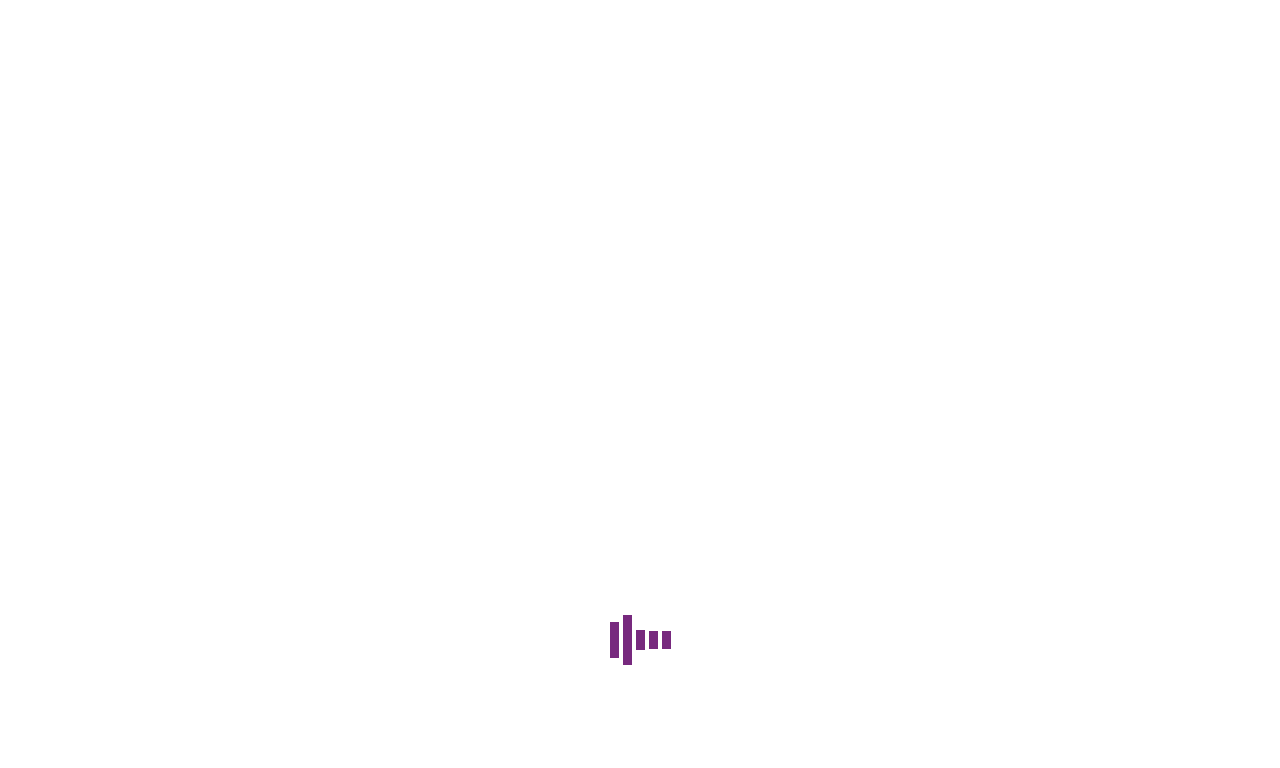What is the purpose of the search bar?
Observe the image and answer the question with a one-word or short phrase response.

To search the website